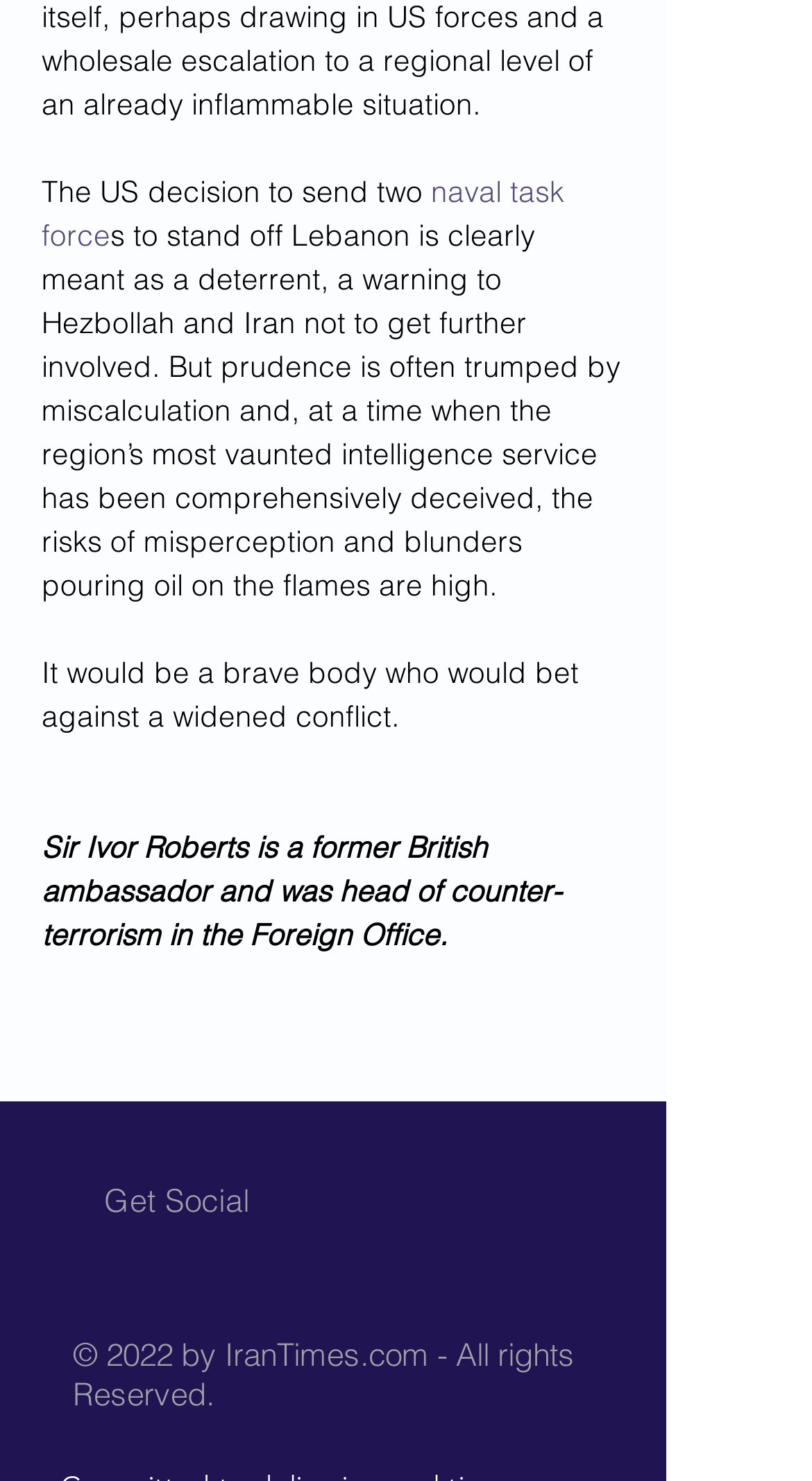What is the purpose of the 'Previous' and 'Next' buttons?
Answer the question in as much detail as possible.

The 'Previous' and 'Next' buttons are likely used for navigation, allowing users to move through a series of articles or pages. Their presence suggests that the current page is part of a larger collection of content.